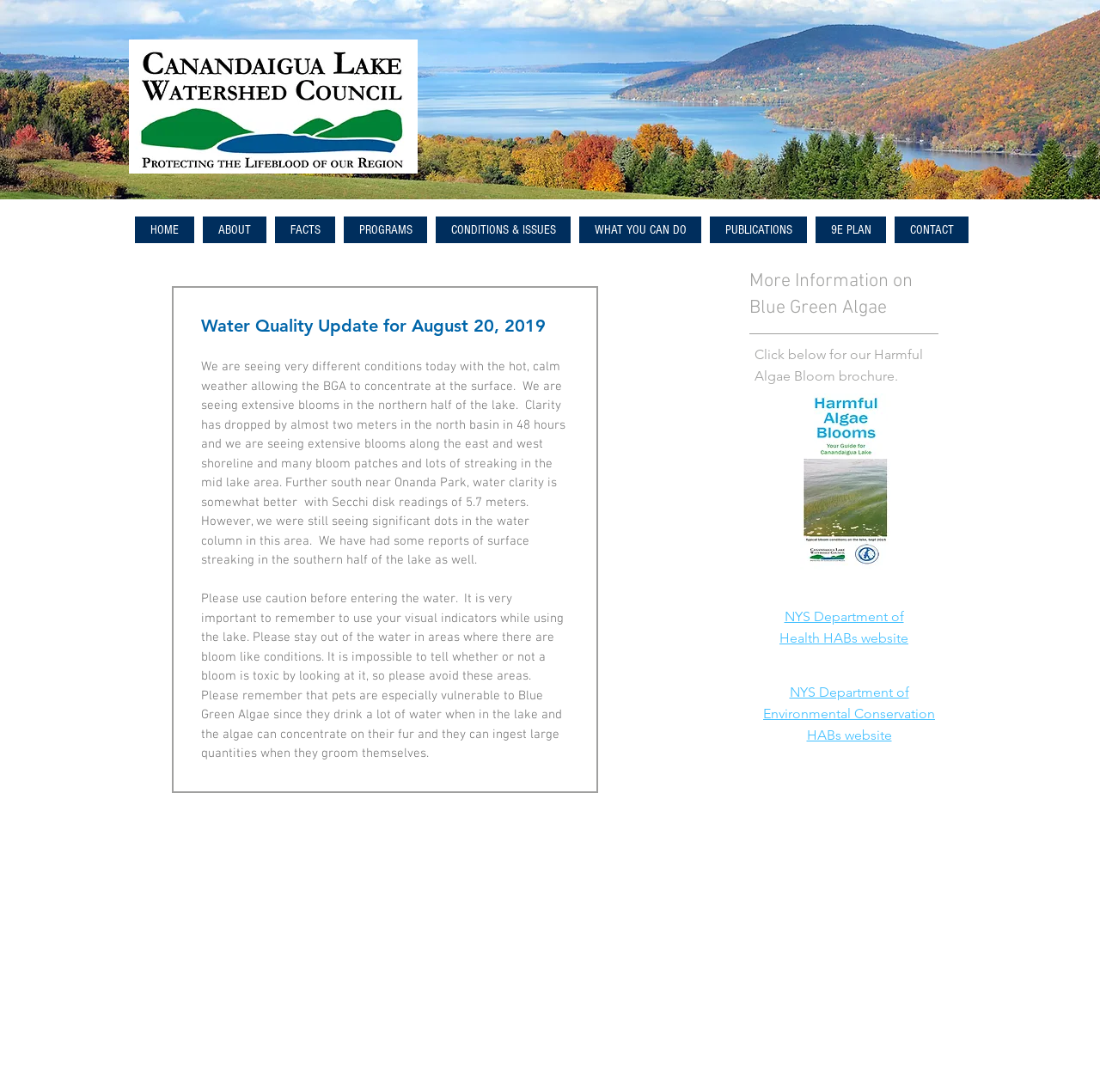Locate the bounding box coordinates of the element you need to click to accomplish the task described by this instruction: "visit NYS Department of Environmental Conservation HABs website".

[0.694, 0.627, 0.85, 0.682]